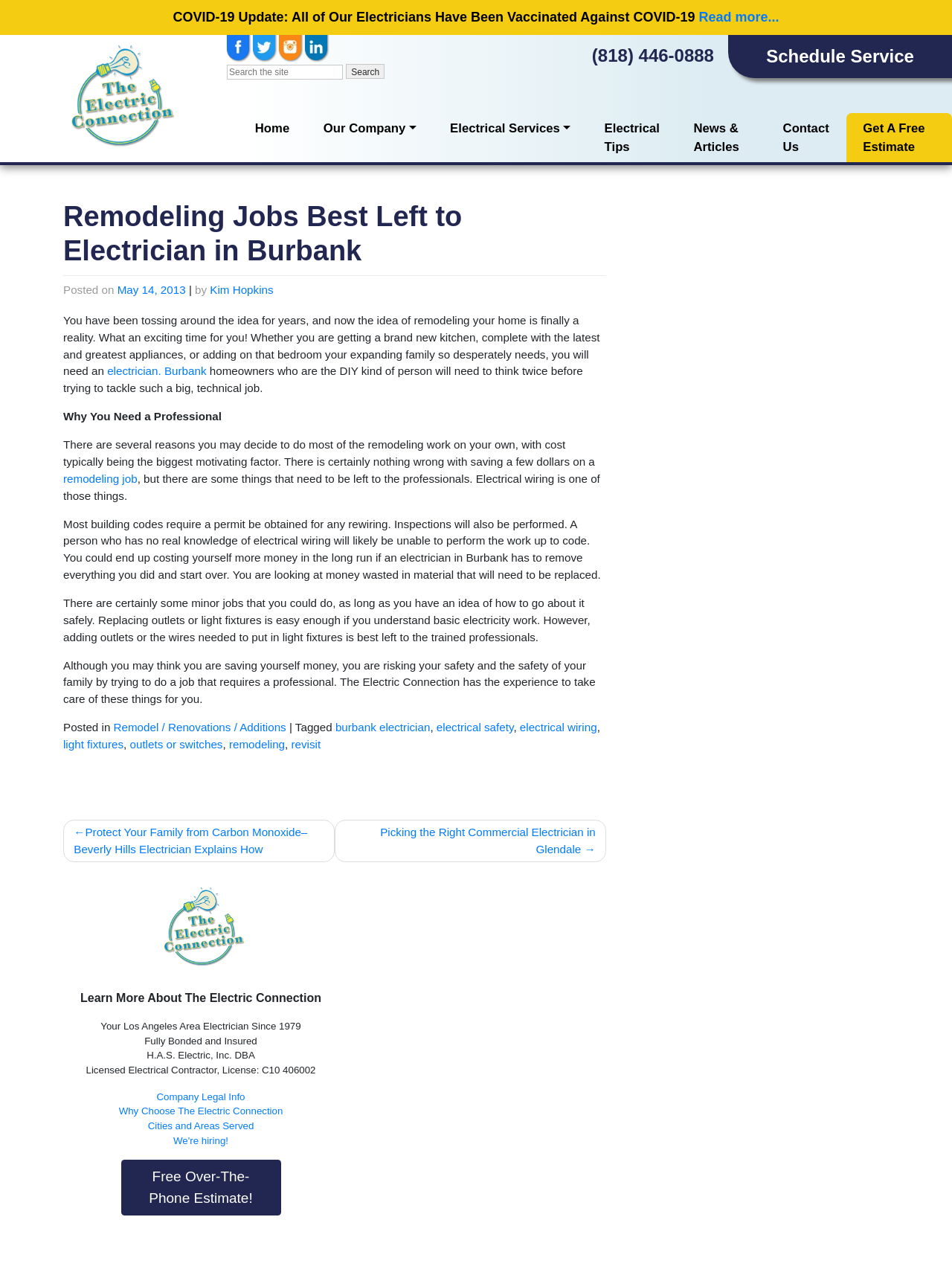Offer a detailed explanation of the webpage layout and contents.

This webpage is about a remodeling service that specializes in electrical work, particularly in the Los Angeles area. At the top of the page, there is a COVID-19 update notification, followed by a link to read more about it. Below that, there are several links to different locations, including Los Angeles Electrician, each accompanied by an image.

On the left side of the page, there is a search bar where users can search the site. Above the search bar, there are several links to different sections of the website, including Home, Our Company, Electrical Services, Electrical Tips, News & Articles, Contact Us, and Get A Free Estimate.

The main content of the page is an article titled "Remodeling Jobs Best Left to Electrician in Burbank." The article discusses the importance of hiring a professional electrician for remodeling jobs, citing safety concerns and the potential for cost savings in the long run. The article also mentions that some minor electrical jobs can be done by homeowners, but more complex tasks require a trained professional.

Below the article, there is a footer section with links to related articles and tags, including Remodel/Renovations/Additions, Burbank Electrician, Electrical Safety, Electrical Wiring, Light Fixtures, Outlets or Switches, and Remodeling.

On the right side of the page, there is a navigation section with links to previous and next posts, titled "Post navigation." There is also an image and some text about The Electric Connection, a Los Angeles area electrician since 1979, including information about their licensing and insurance.

At the bottom of the page, there are several links to other sections of the website, including Company Legal Info, Why Choose The Electric Connection, Cities and Areas Served, and We're hiring! There is also a link to request a free over-the-phone estimate and information about accepted payment methods.